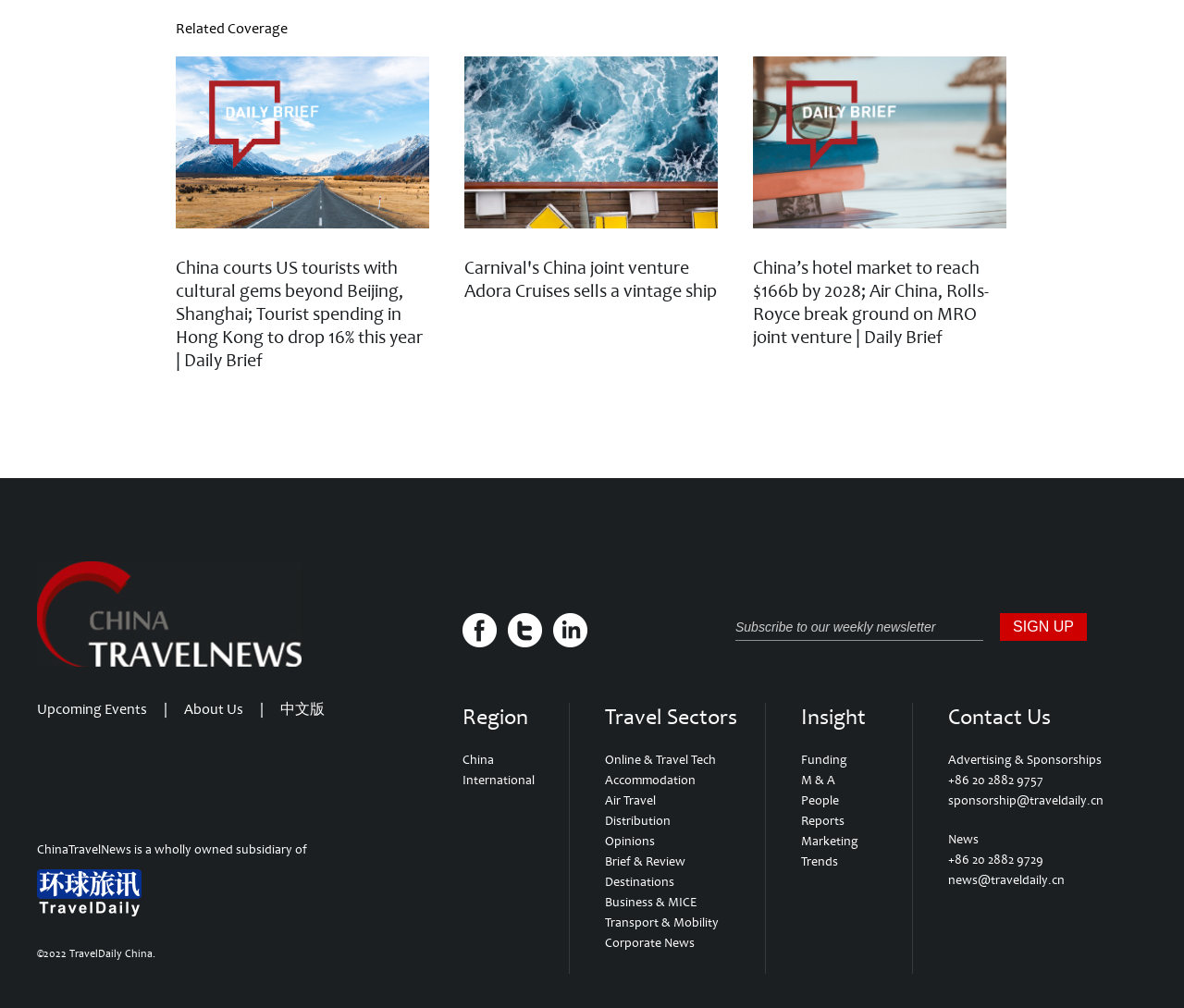Using the description: "Transport & Mobility", determine the UI element's bounding box coordinates. Ensure the coordinates are in the format of four float numbers between 0 and 1, i.e., [left, top, right, bottom].

[0.511, 0.907, 0.607, 0.923]